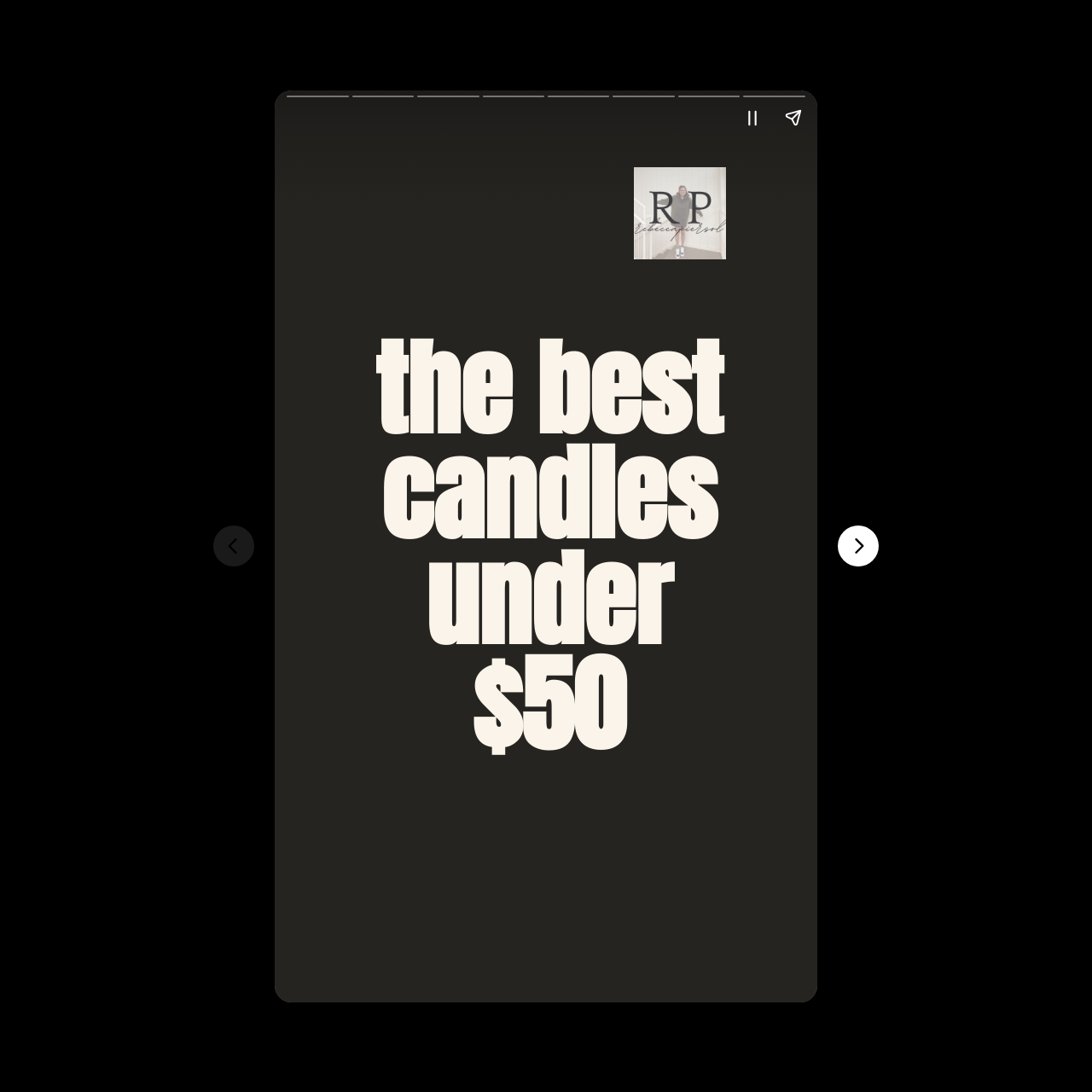Provide a one-word or brief phrase answer to the question:
What is the main topic of this webpage?

Candles